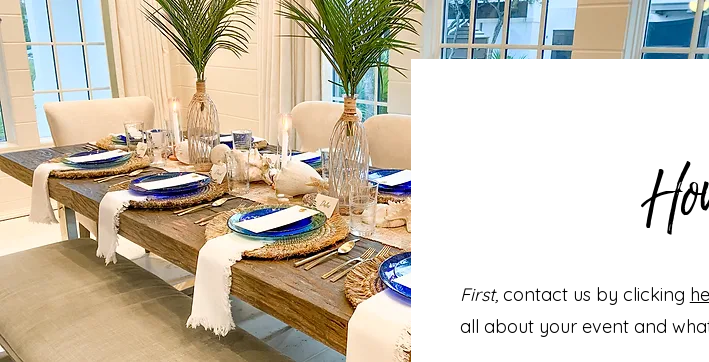What is the purpose of the text on the right side of the image?
Give a one-word or short phrase answer based on the image.

to outline the booking process